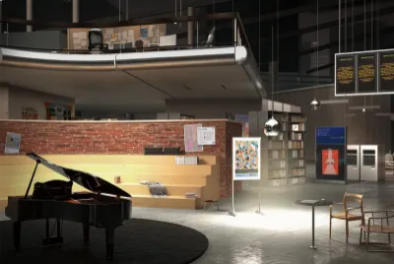What is the shape of the table to the right?
Refer to the image and provide a one-word or short phrase answer.

Round